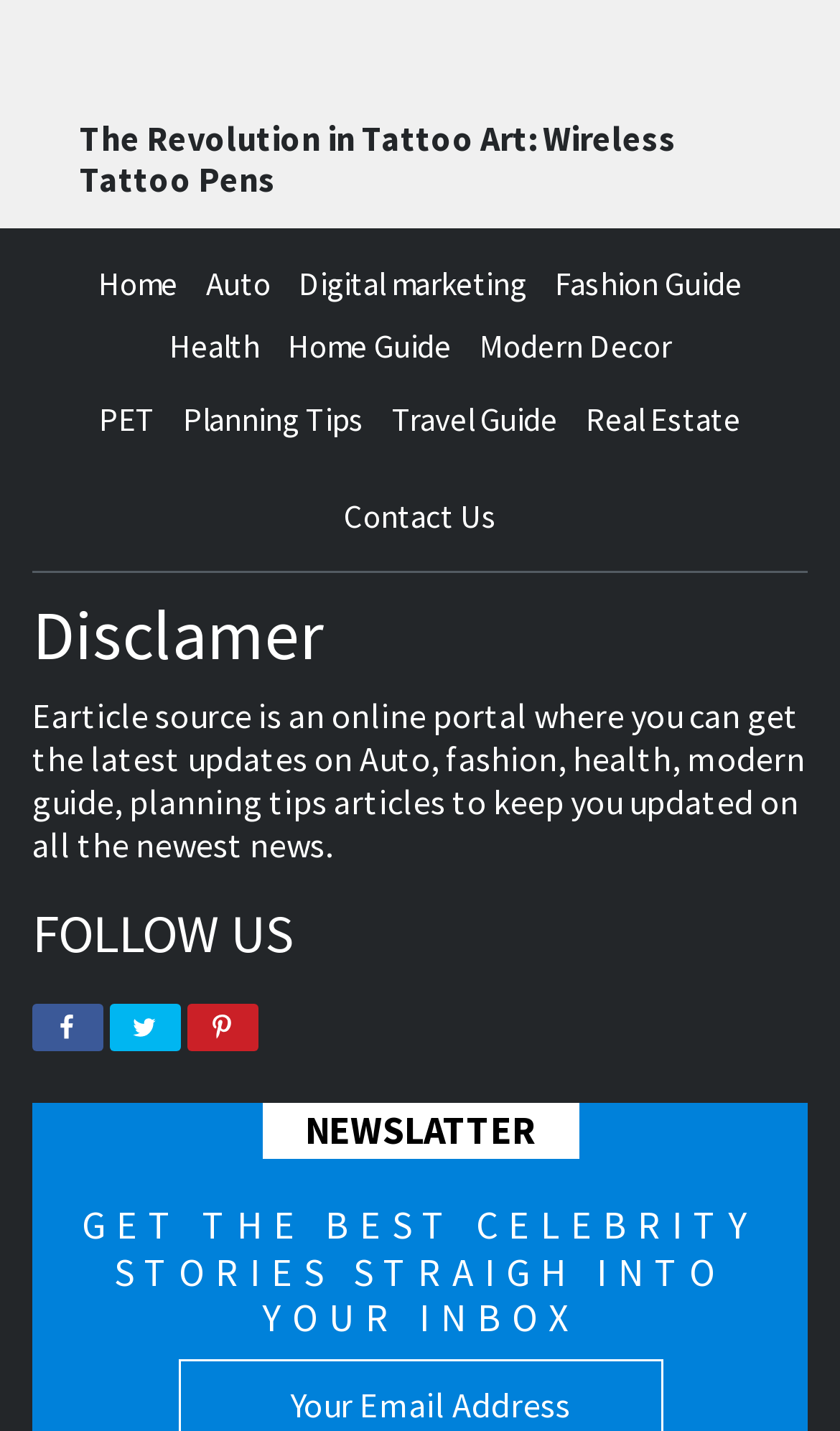Can you find the bounding box coordinates of the area I should click to execute the following instruction: "Click on the 'Home' link"?

[0.117, 0.184, 0.212, 0.212]